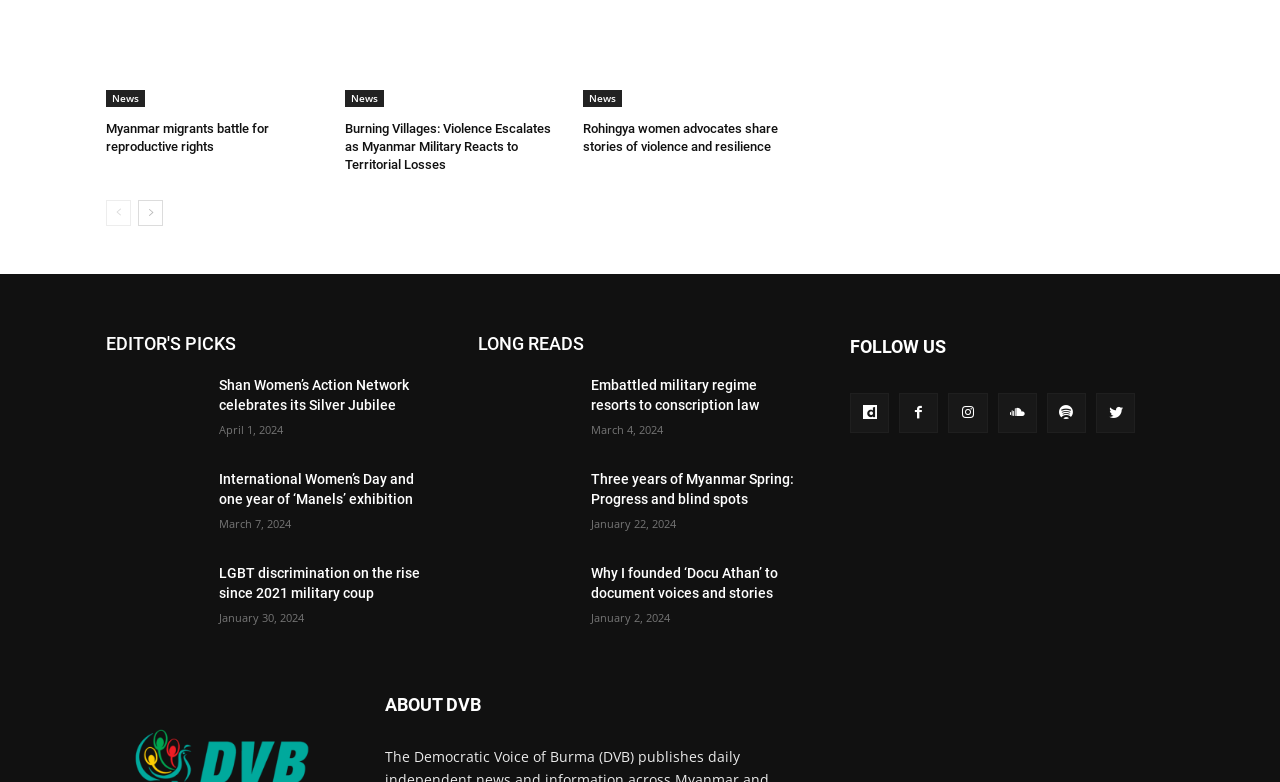Please find the bounding box coordinates of the element that needs to be clicked to perform the following instruction: "Go to the previous page". The bounding box coordinates should be four float numbers between 0 and 1, represented as [left, top, right, bottom].

[0.083, 0.256, 0.102, 0.29]